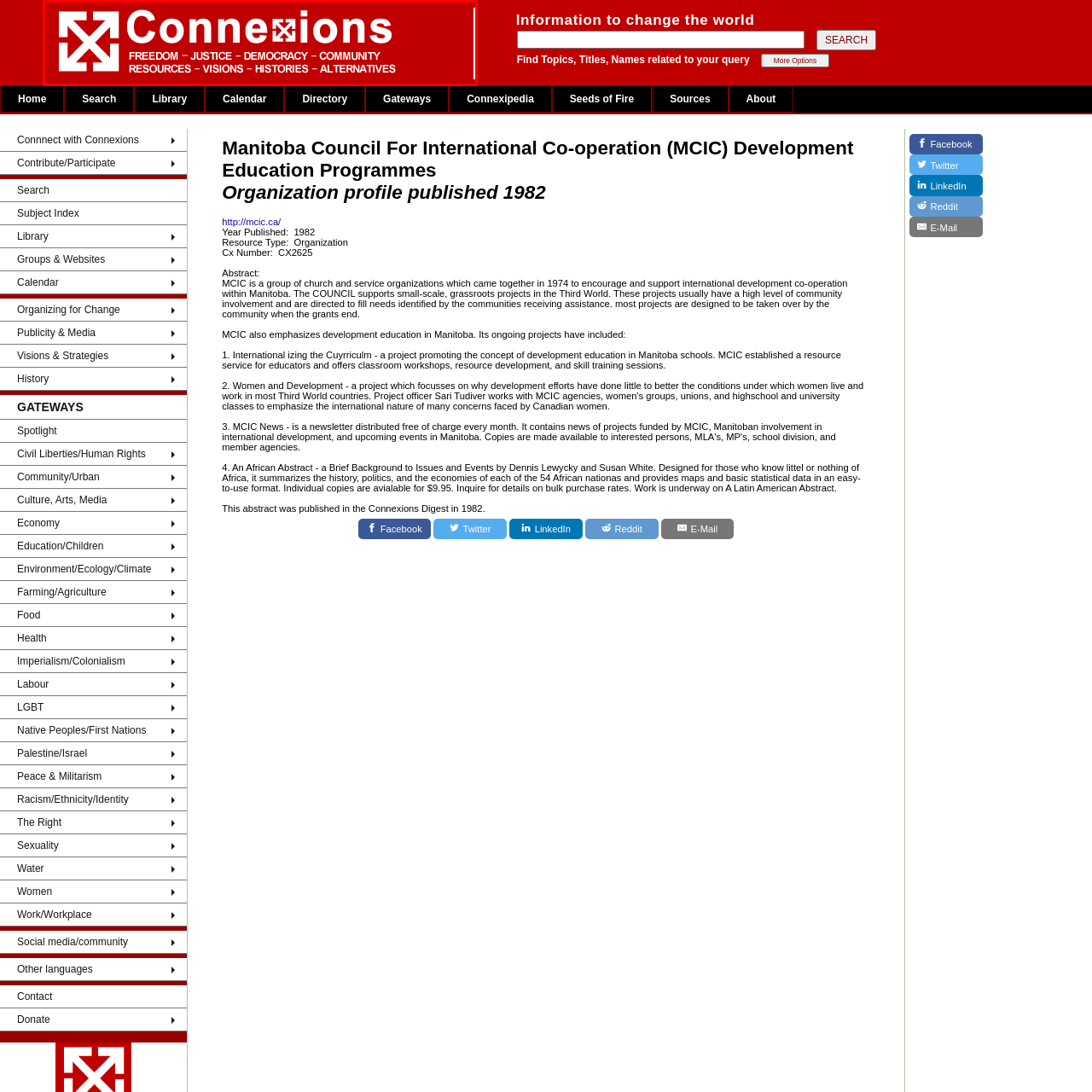Refer to the image enclosed in the red bounding box, then answer the following question in a single word or phrase: What is the theme represented by the stylized symbol?

Interconnectedness